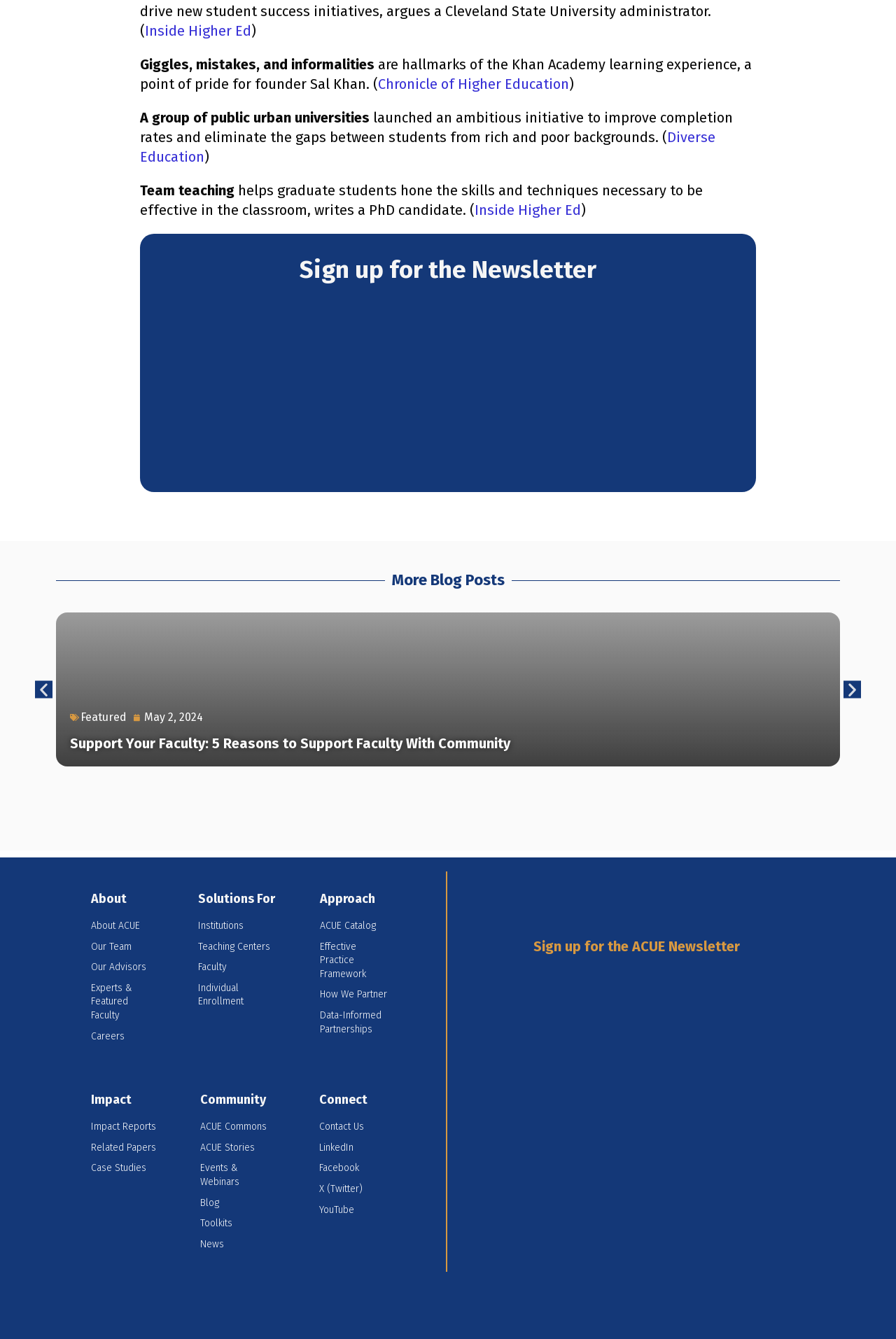Use the information in the screenshot to answer the question comprehensively: What type of content is featured in the article section?

The article section has a link 'More Blog Posts' and an article with a heading 'Support Your Faculty: 5 Reasons to Support Faculty With Community', suggesting that the section features blog posts or articles.